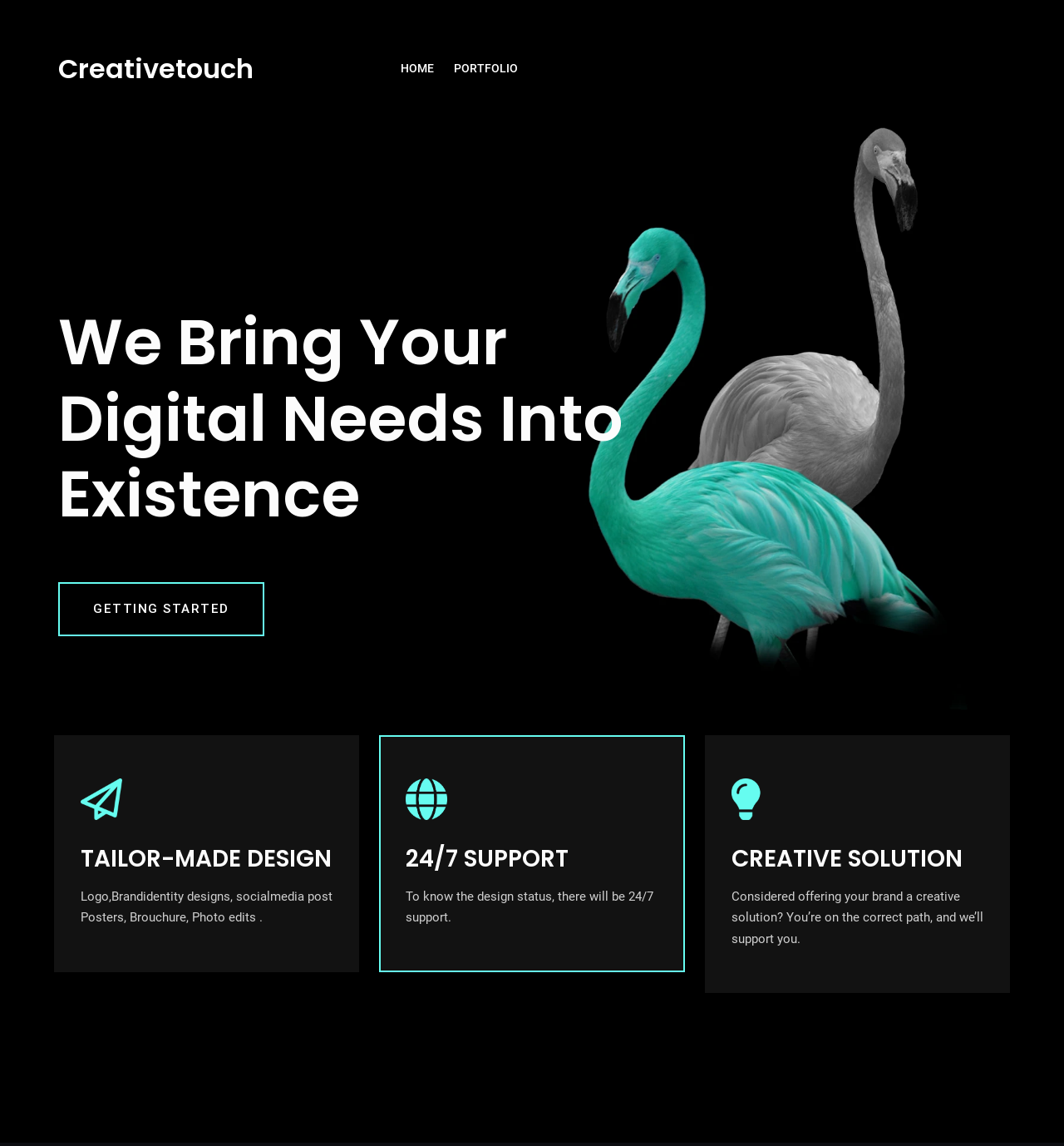What is the benefit of 24/7 support?
Answer the question with a detailed and thorough explanation.

According to the webpage, the 24/7 support allows clients to know the status of their design, implying that they can stay updated on the progress of their project at any time.